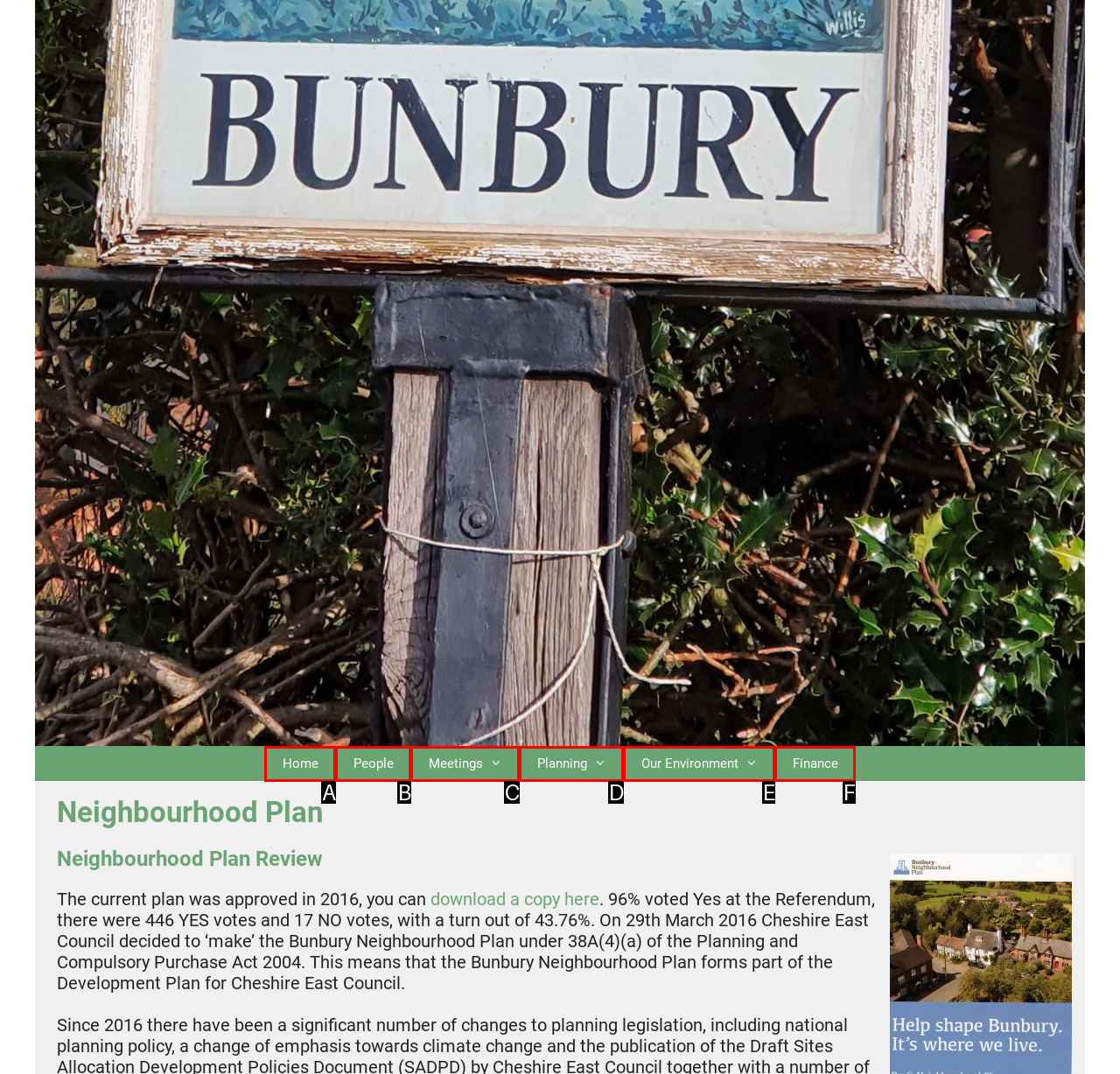Select the letter of the UI element that best matches: Home
Answer with the letter of the correct option directly.

A